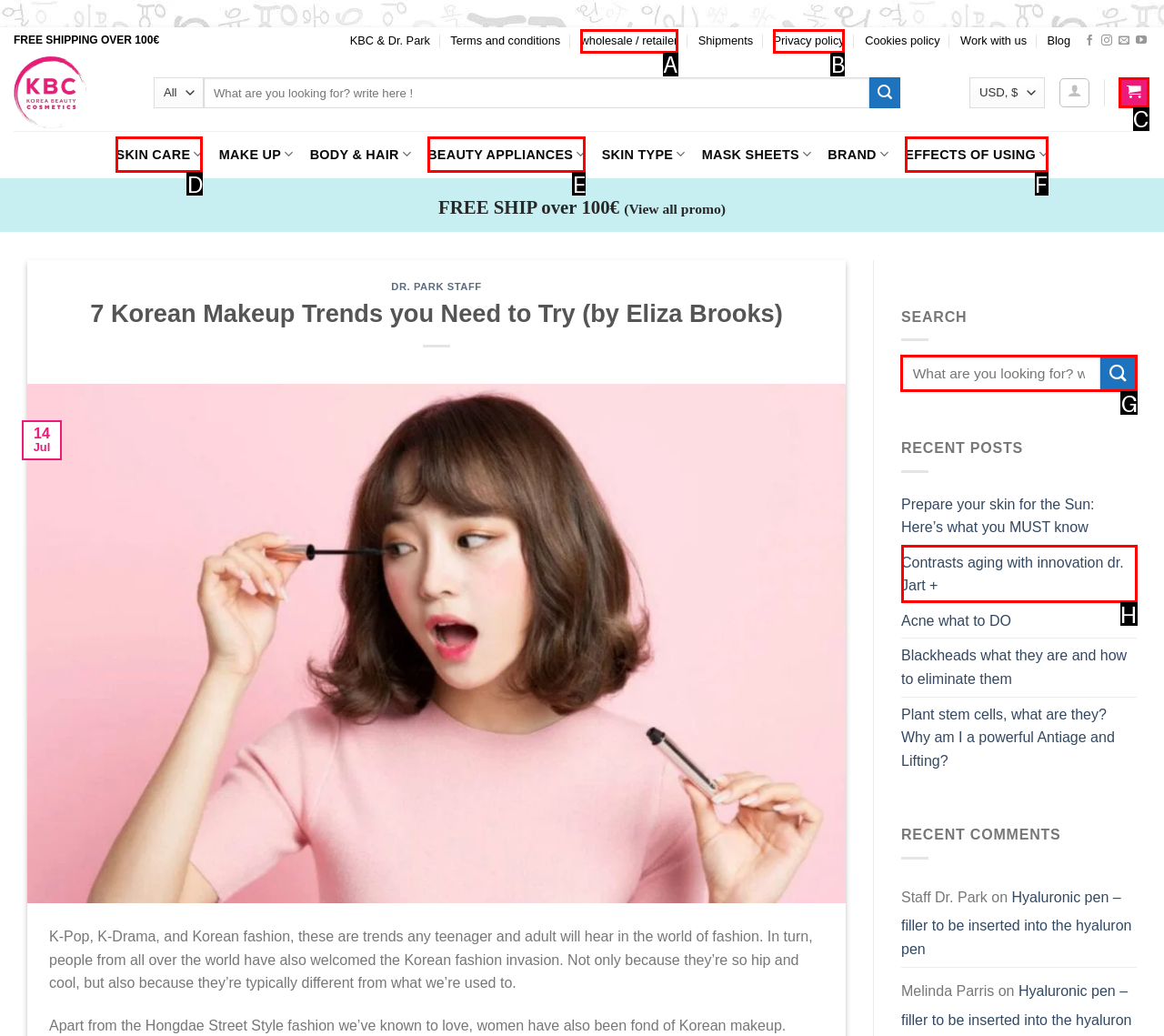Select the appropriate letter to fulfill the given instruction: Explore the 'Cities' section
Provide the letter of the correct option directly.

None